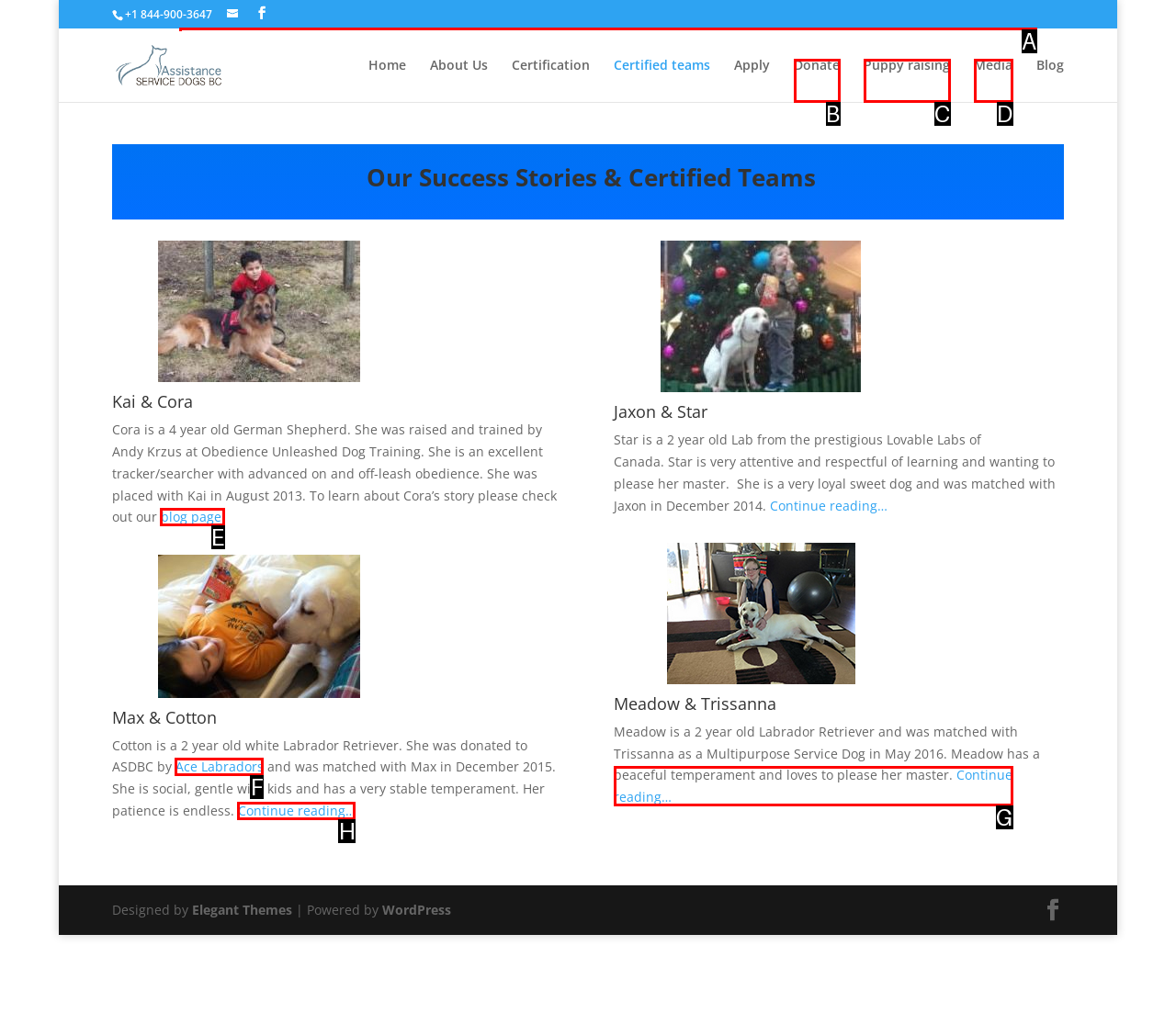Find the correct option to complete this instruction: Read about Kai and Cora's story. Reply with the corresponding letter.

E